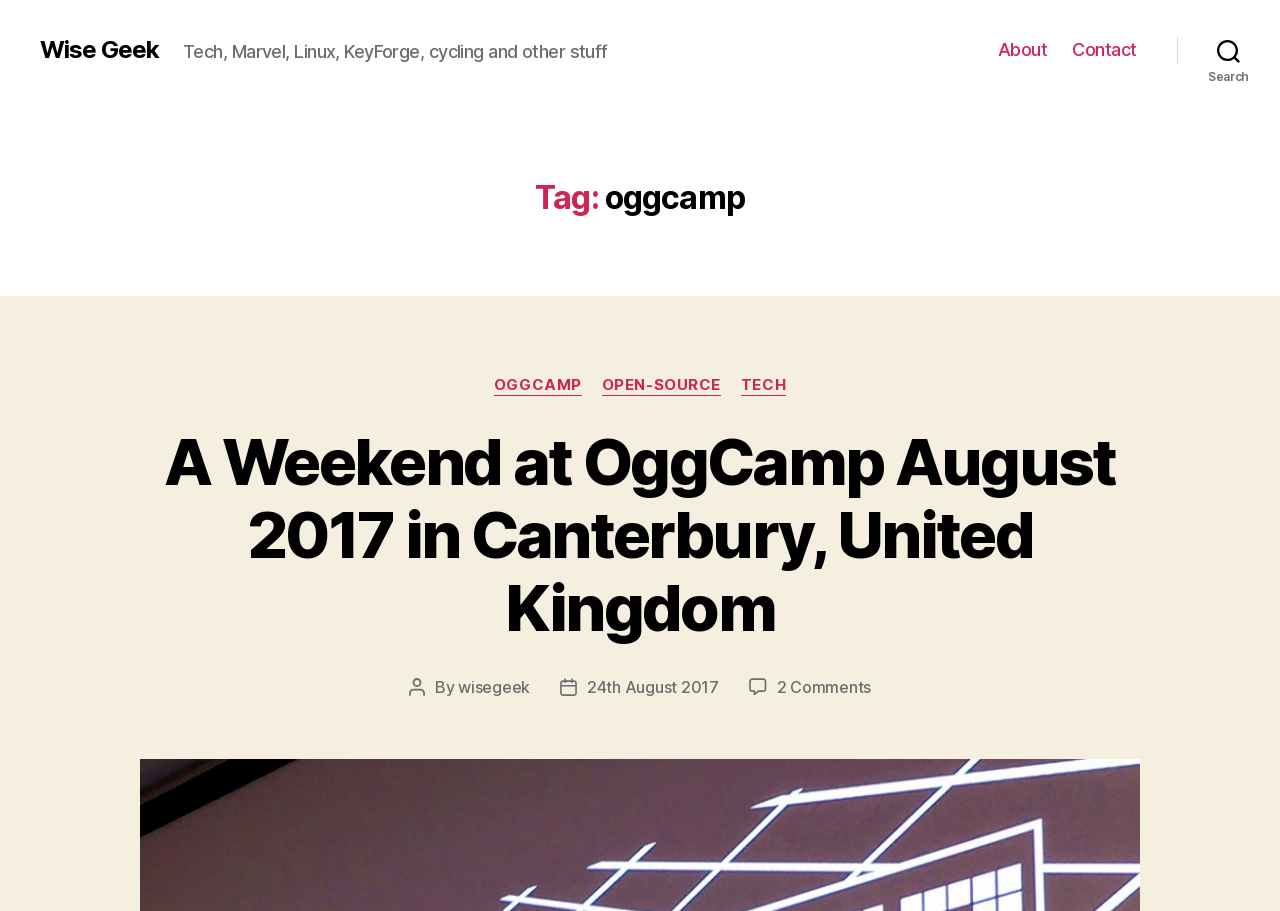Provide the bounding box coordinates for the UI element that is described as: "Wise Geek".

[0.031, 0.042, 0.124, 0.068]